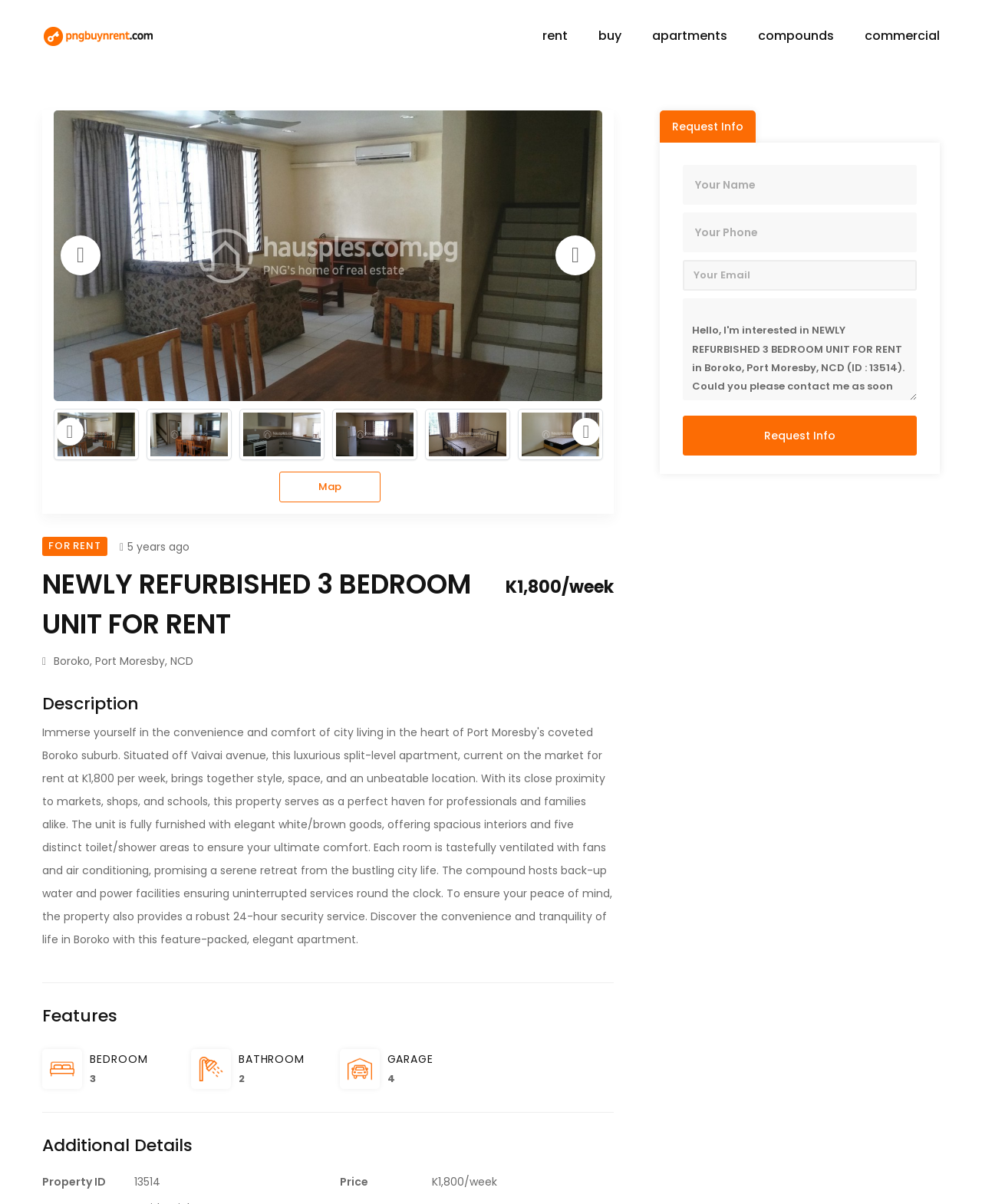Please use the details from the image to answer the following question comprehensively:
What is the price of the apartment per week?

I found the price of the apartment per week by looking at the static text element that says 'K1,800/week' which is located below the main heading of the webpage and also in the additional details section.